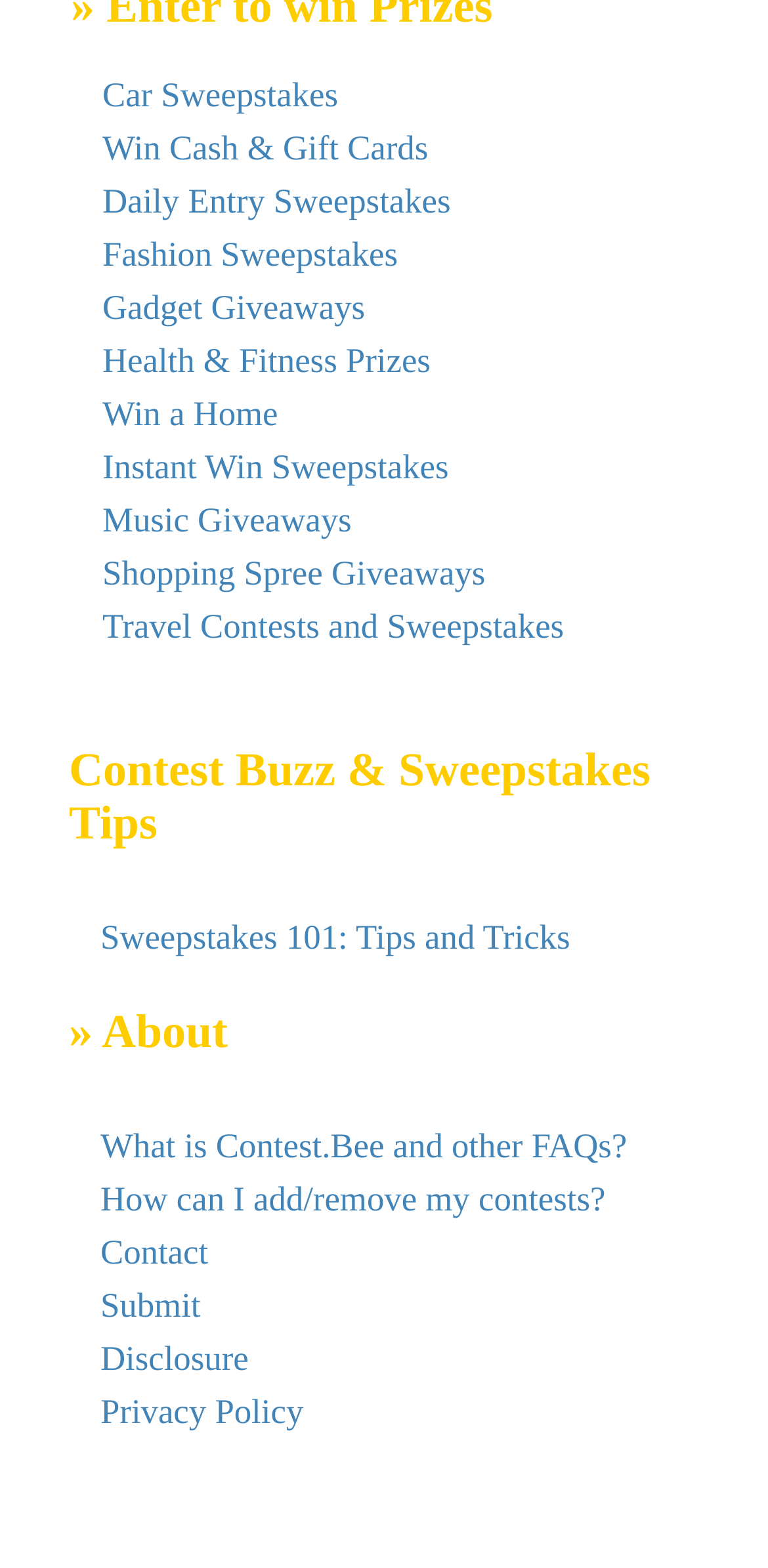Please locate the bounding box coordinates of the element that should be clicked to complete the given instruction: "Learn sweepstakes tips and tricks".

[0.131, 0.585, 0.742, 0.61]